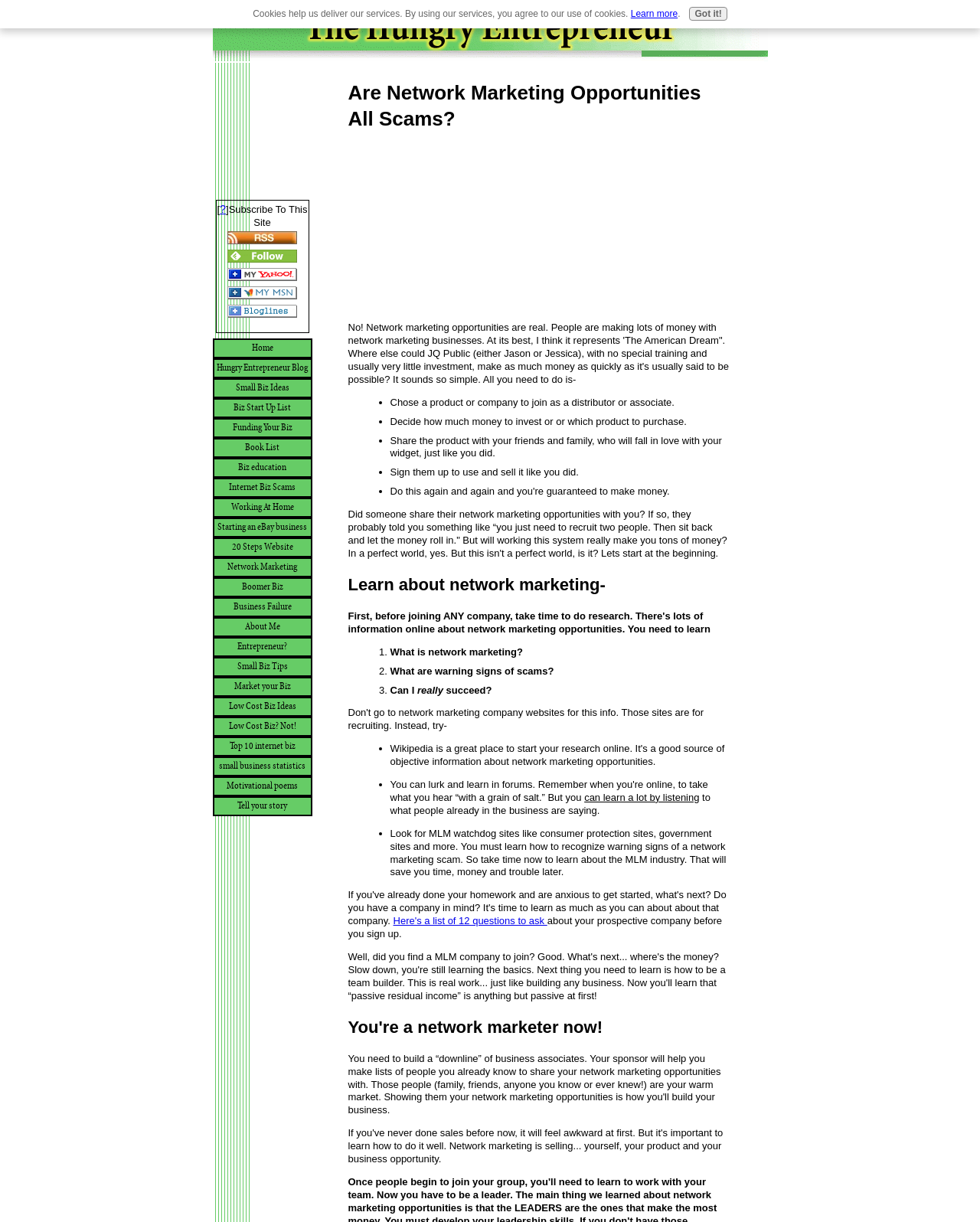Calculate the bounding box coordinates for the UI element based on the following description: "Market your Biz". Ensure the coordinates are four float numbers between 0 and 1, i.e., [left, top, right, bottom].

[0.217, 0.554, 0.318, 0.57]